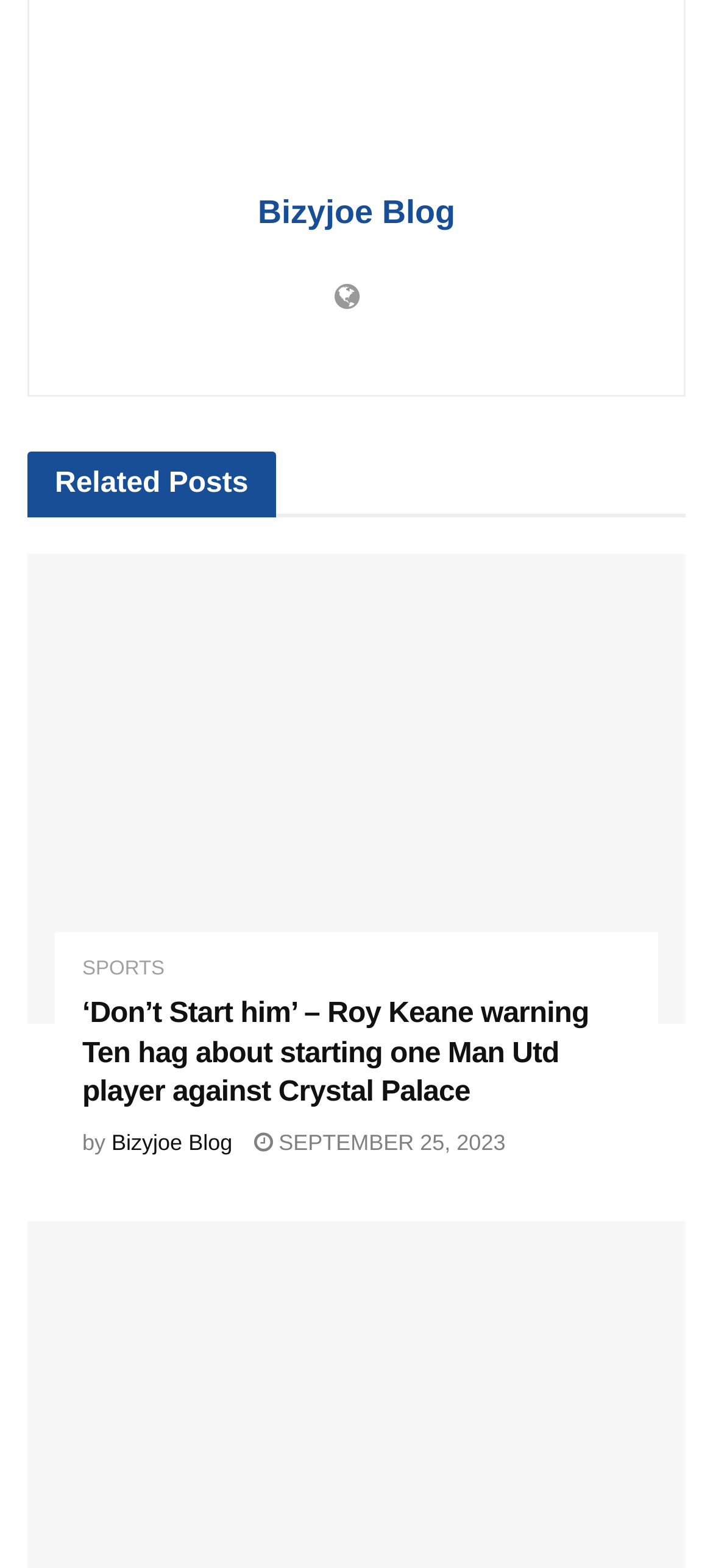Who wrote the article about Roy Keane?
Please answer the question with a detailed and comprehensive explanation.

The author of the article can be found at the bottom of the article, where it says 'by Bizyjoe Blog'. This indicates that the article was written by the owner of the Bizyjoe Blog.